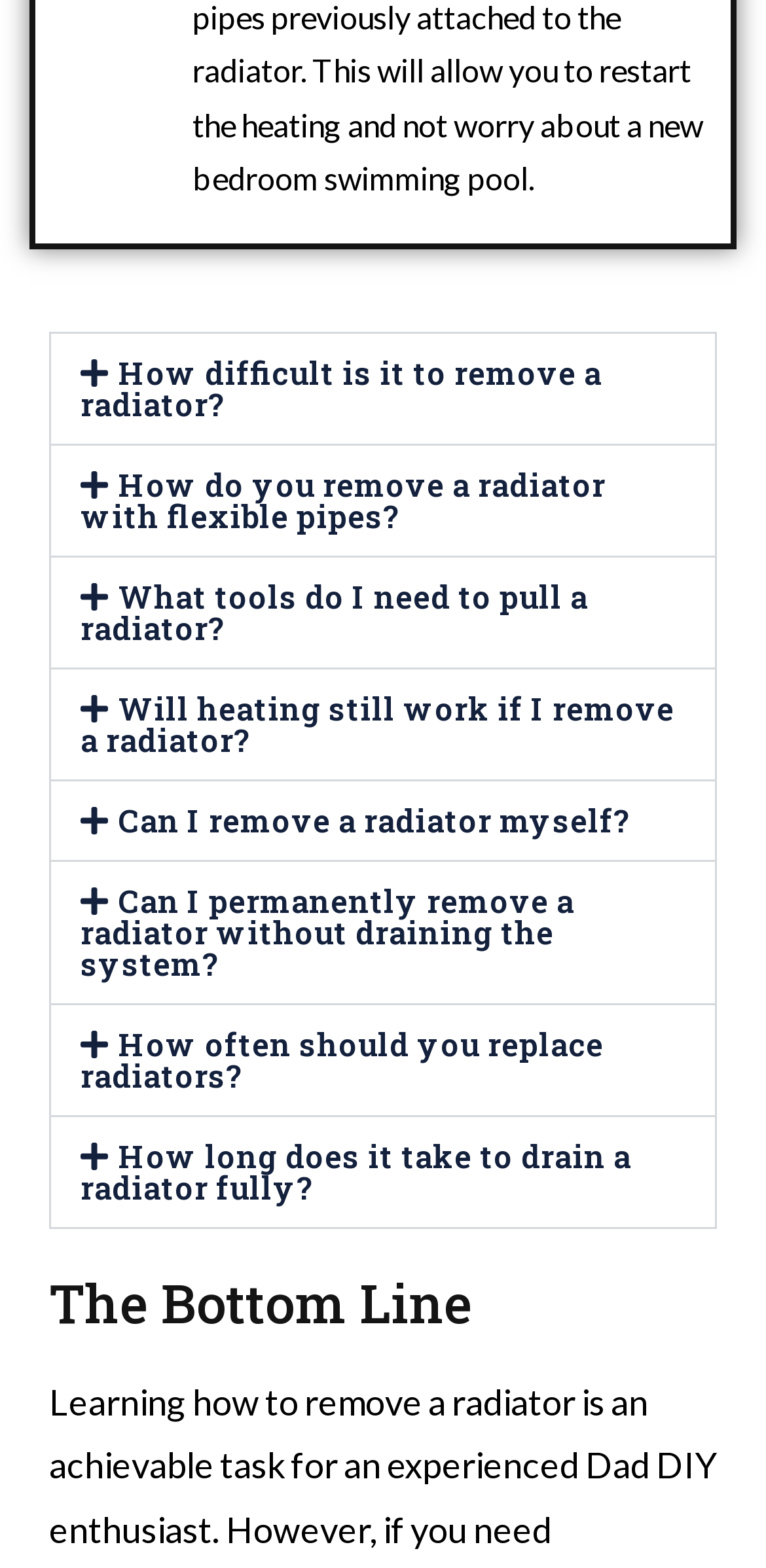Highlight the bounding box coordinates of the region I should click on to meet the following instruction: "Click on 'Can I remove a radiator myself?'".

[0.067, 0.498, 0.933, 0.548]